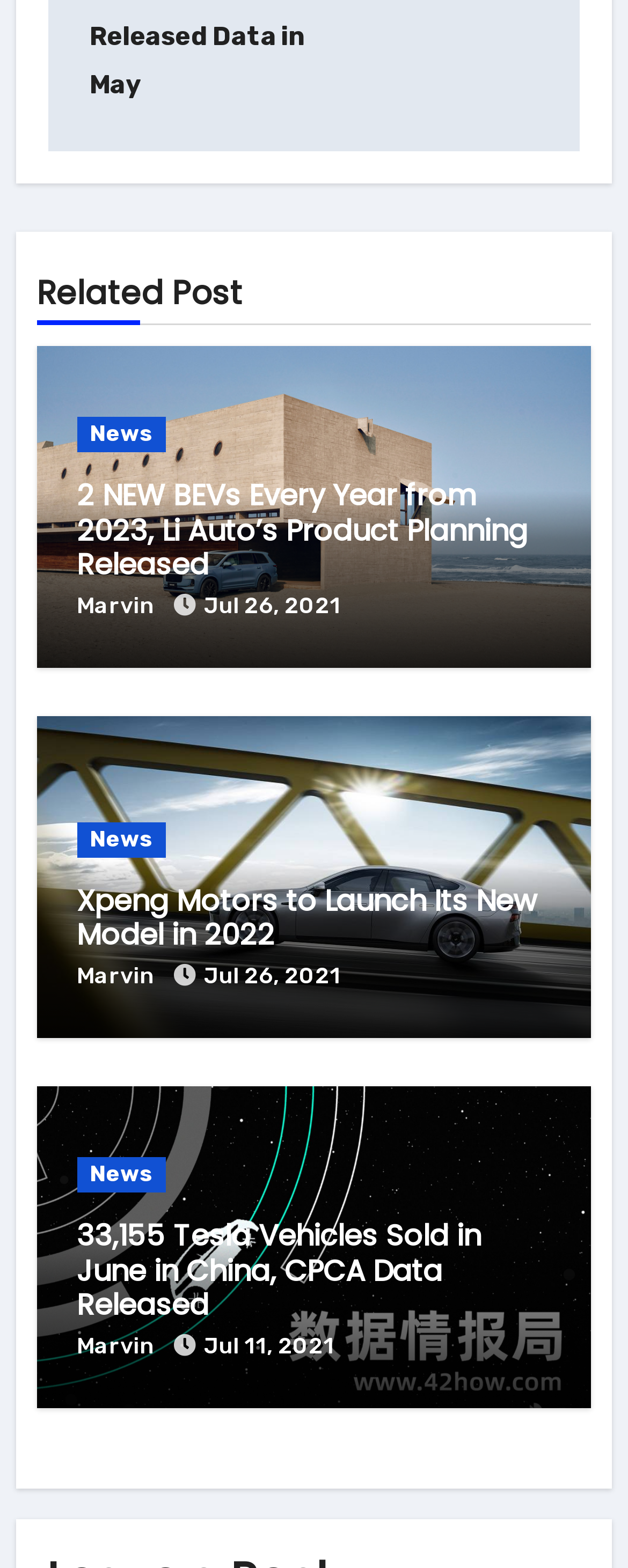Carefully observe the image and respond to the question with a detailed answer:
How many posts are there on the webpage?

There are three headings on the webpage, each with a corresponding link and author information, indicating that there are three posts on the webpage.